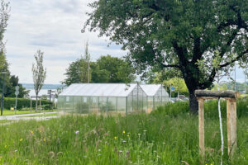Offer a detailed narrative of what is shown in the image.

The image showcases a serene outdoor scene featuring two greenhouses nestled within a lush, grassy area. These greenhouses are part of the "Climate Garden 2085" project, initiated by the Zurich-Basel Plant Science Center in collaboration with local universities and research institutions. This initiative aims to study the impact of climate change by simulating various temperature and precipitation scenarios using identical plant populations.

In the background, the landscape is dotted with trees and plants, emphasizing the project's connection to nature and environmental education. This interactive exhibition invites local students to engage directly with climate science by observing growth patterns under controlled conditions, thereby fostering a deeper understanding of climate impacts on agriculture. The setting reflects a harmonious blend of scientific inquiry and educational outreach, illustrating the project's objective to link climate change awareness with hands-on learning experiences for students.